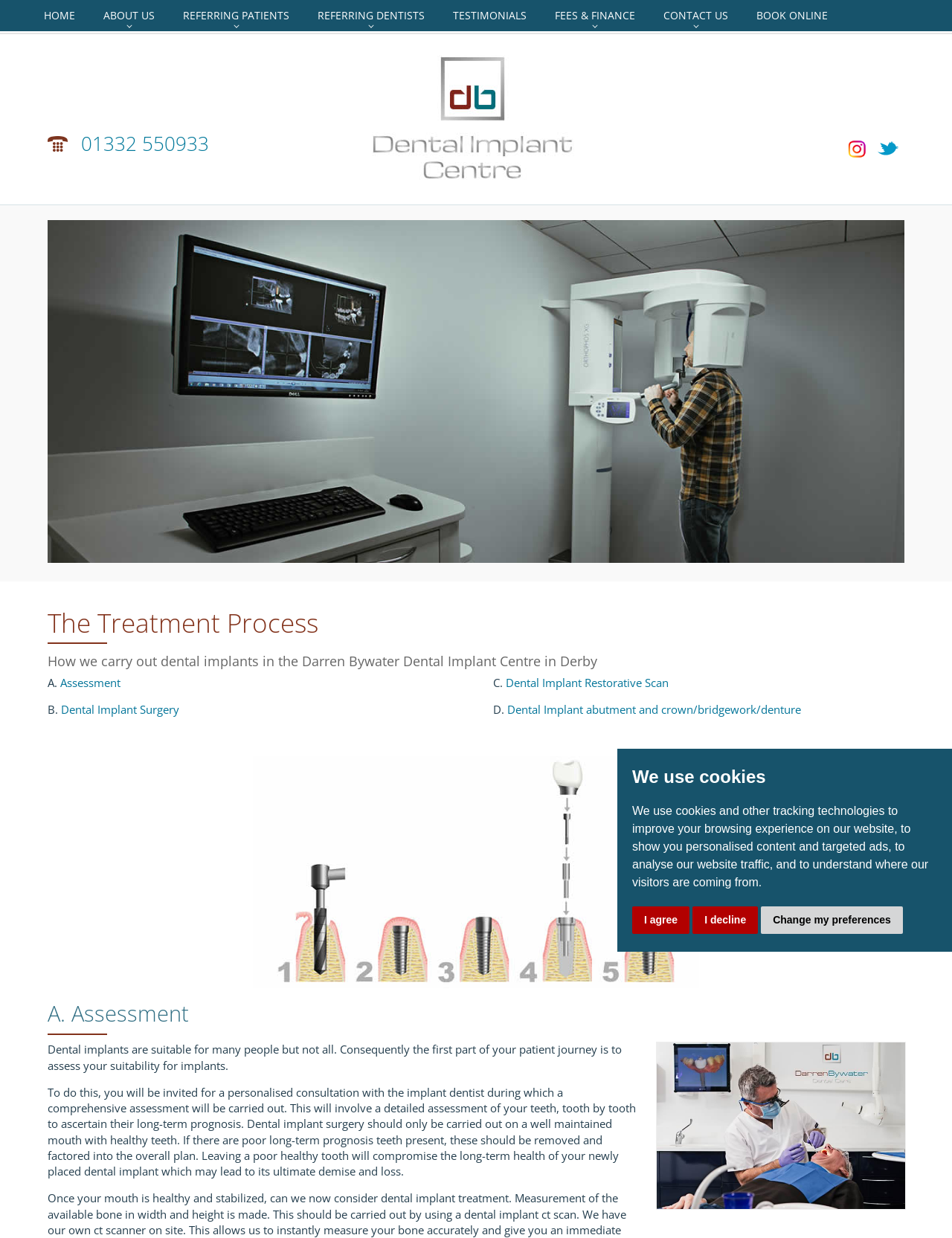Identify the bounding box coordinates of the element to click to follow this instruction: 'Click the Assessment link'. Ensure the coordinates are four float values between 0 and 1, provided as [left, top, right, bottom].

[0.063, 0.545, 0.127, 0.557]